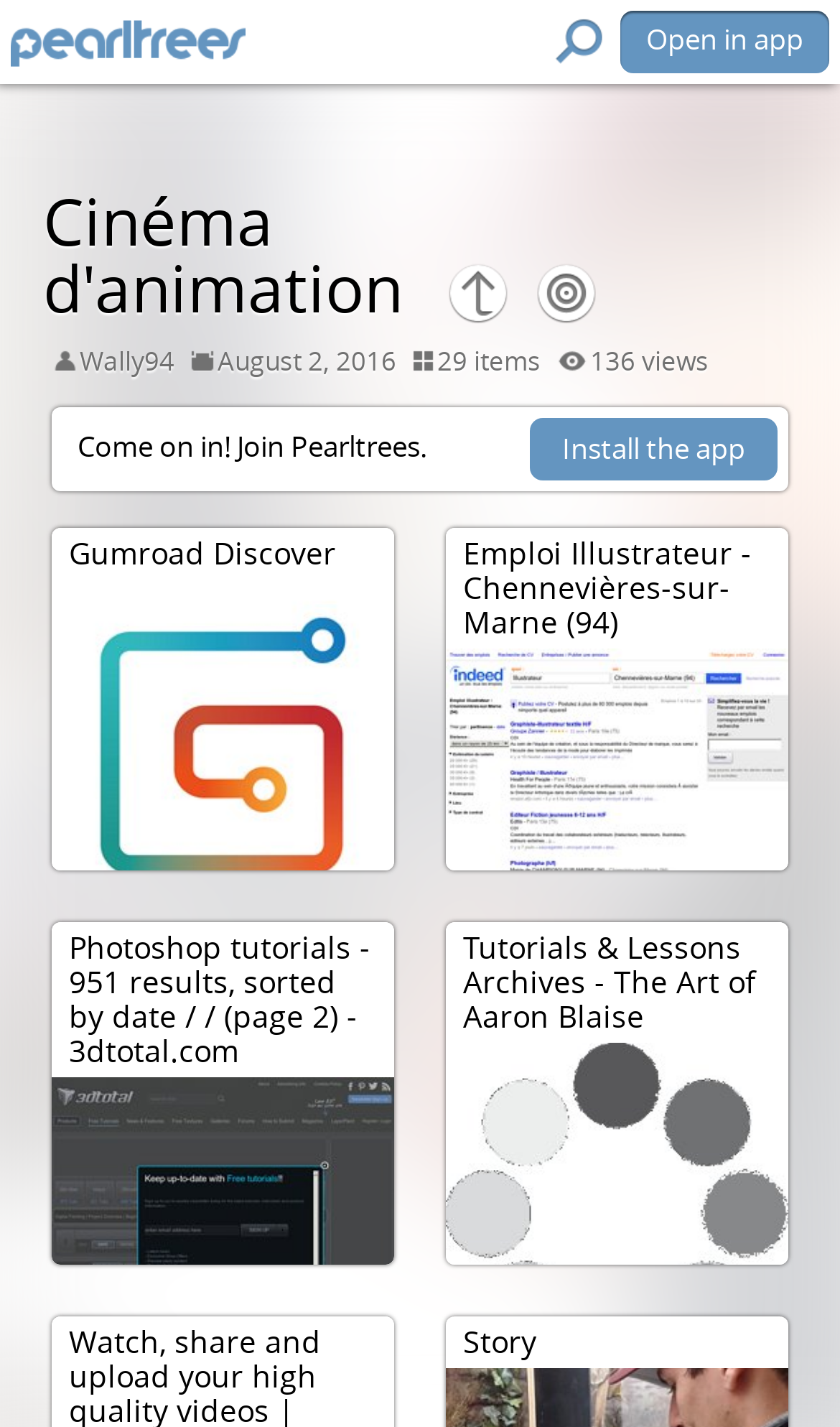What is the last section title?
Please provide a comprehensive answer based on the information in the image.

I found the last section title by looking at the bottom section of the webpage, where it says 'Story', indicating that it is the title of the last section.